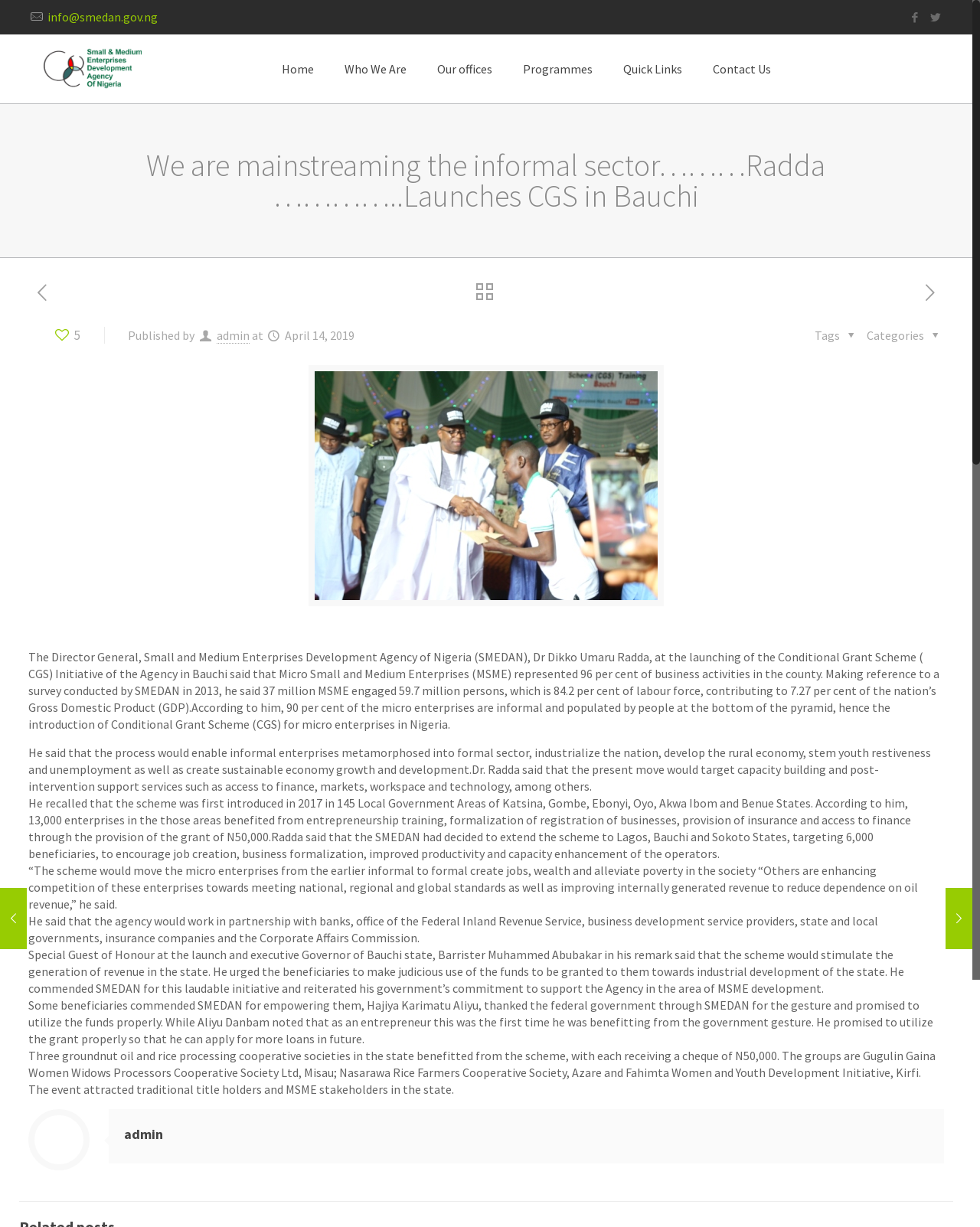Based on the element description "Our offices", predict the bounding box coordinates of the UI element.

[0.431, 0.028, 0.518, 0.084]